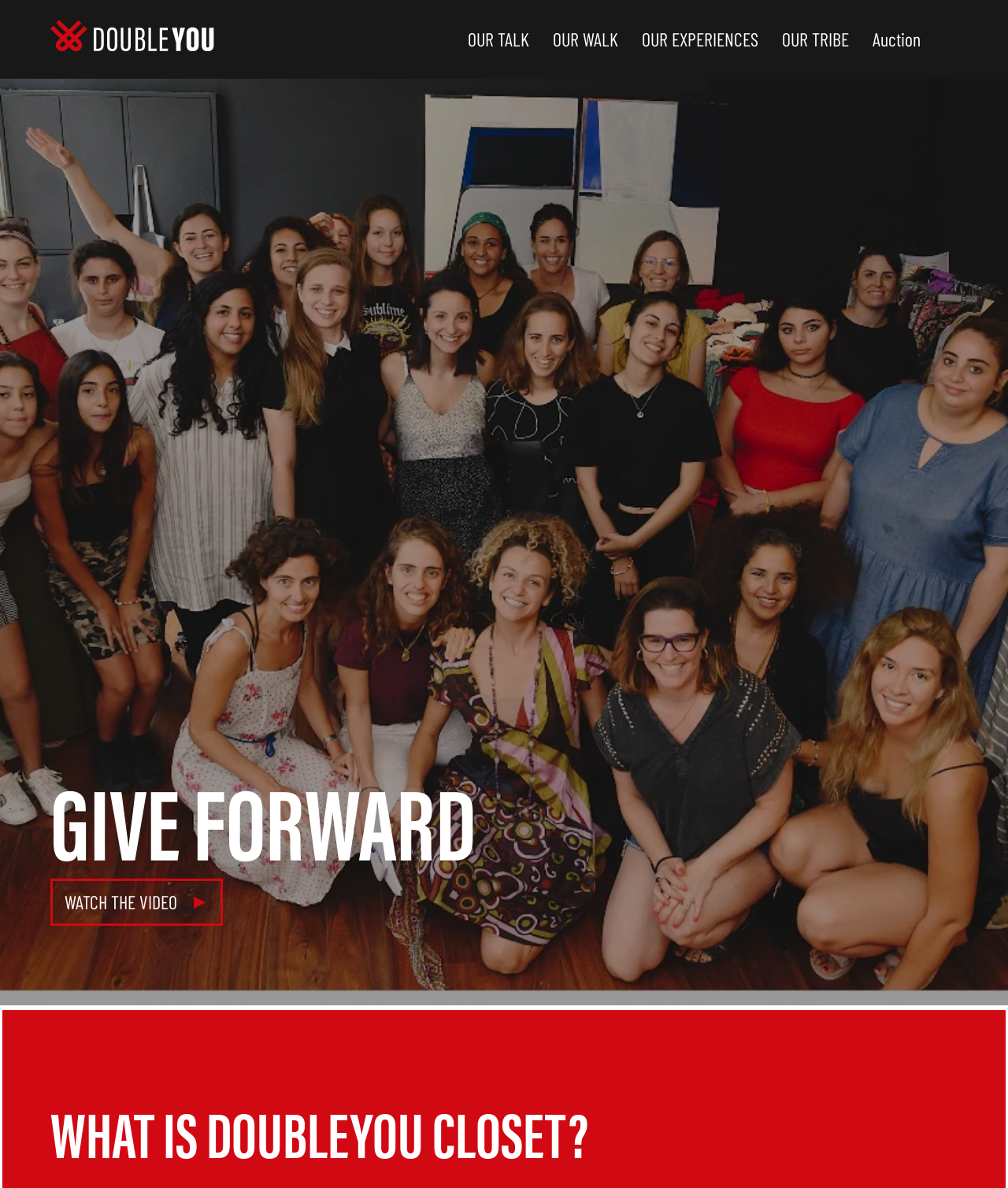What is the heading below the 'WATCH THE VIDEO' button?
Give a single word or phrase answer based on the content of the image.

WHAT IS DOUBLEYOU CLOSET?